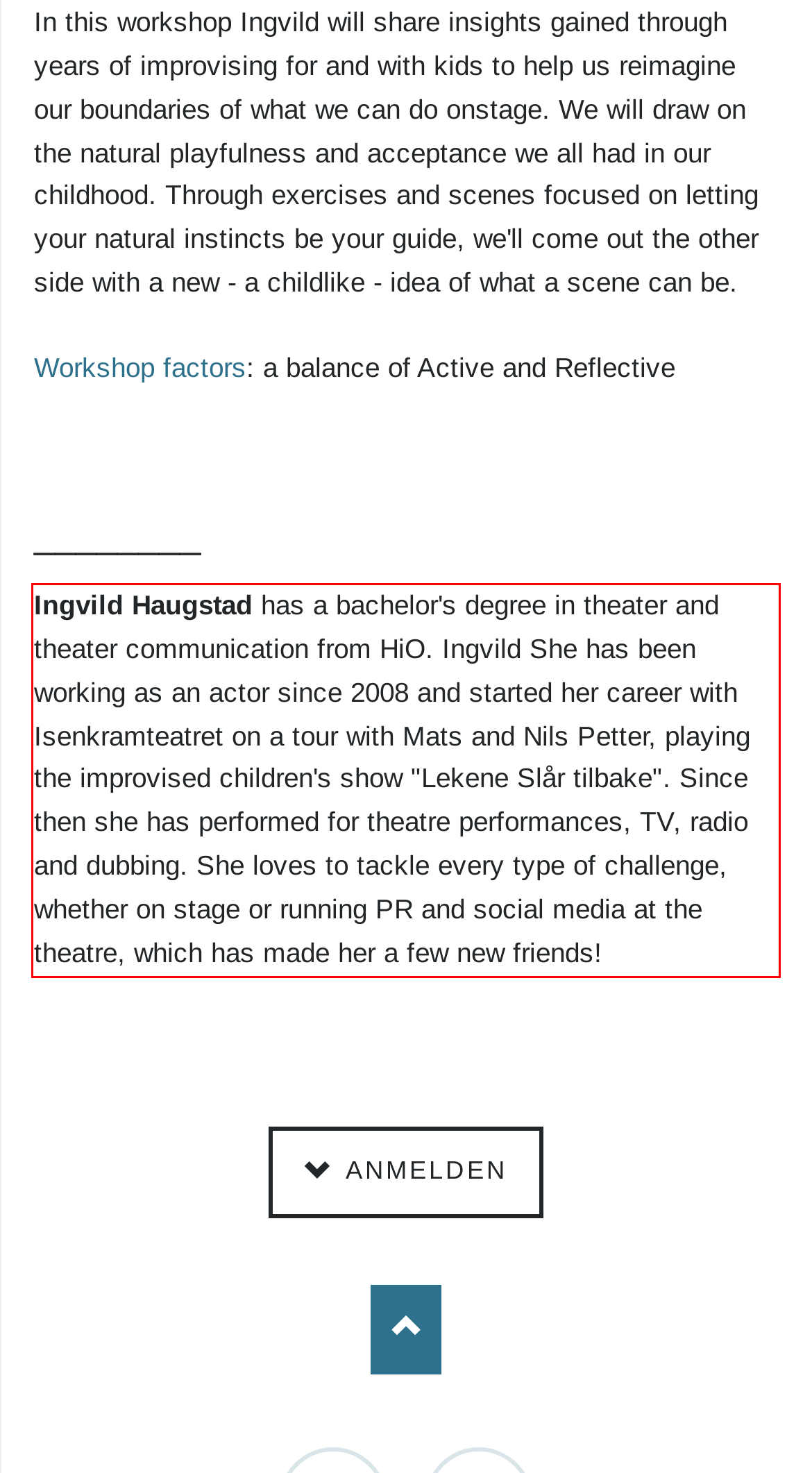Please perform OCR on the text content within the red bounding box that is highlighted in the provided webpage screenshot.

Ingvild Haugstad has a bachelor's degree in theater and theater communication from HiO. Ingvild She has been working as an actor since 2008 and started her career with Isenkramteatret on a tour with Mats and Nils Petter, playing the improvised children's show "Lekene Slår tilbake". ‎Since then she has performed for theatre performances, TV, radio and dubbing. She loves to tackle every type of challenge, whether on stage or running PR and social media at the theatre, which has made her a few new friends!